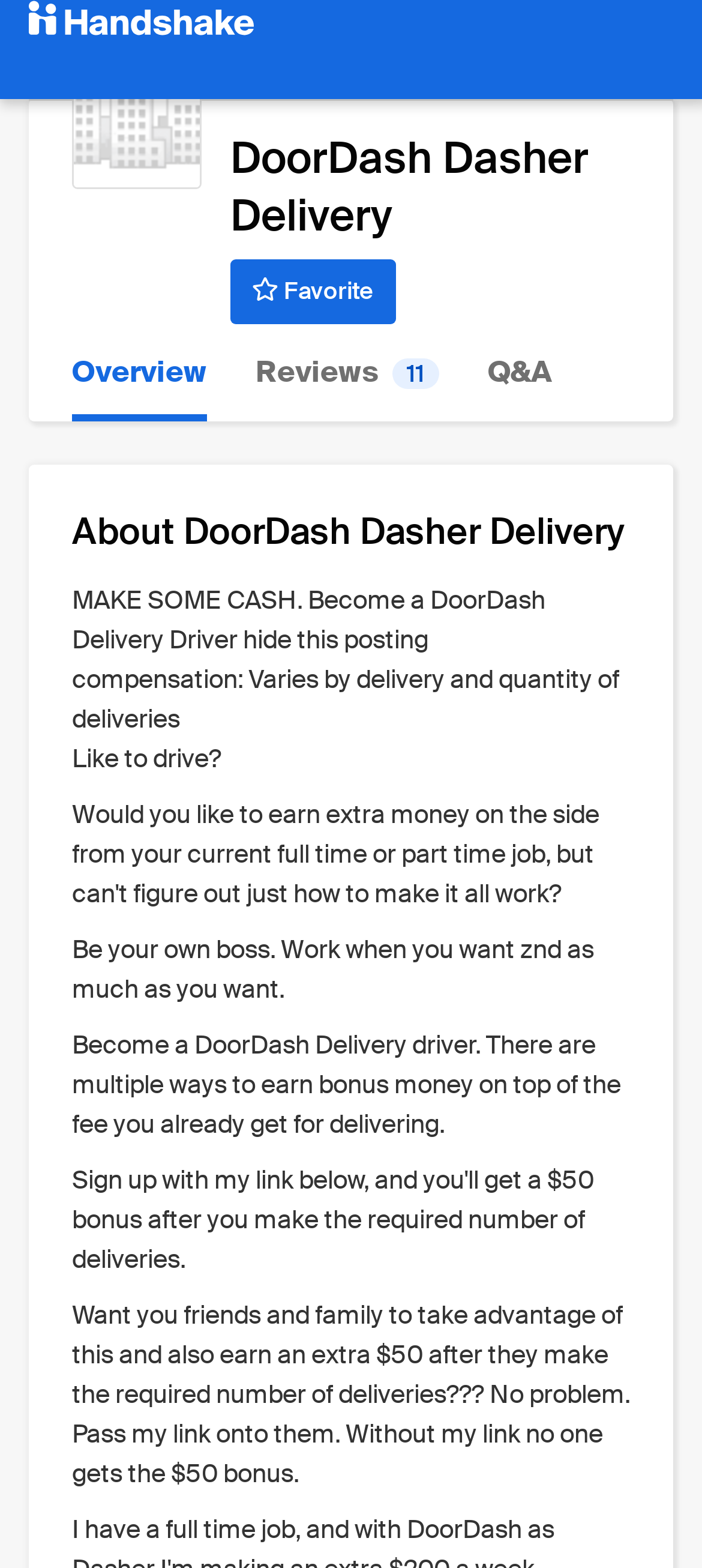Find the bounding box coordinates for the UI element whose description is: "Favorite". The coordinates should be four float numbers between 0 and 1, in the format [left, top, right, bottom].

[0.328, 0.165, 0.563, 0.207]